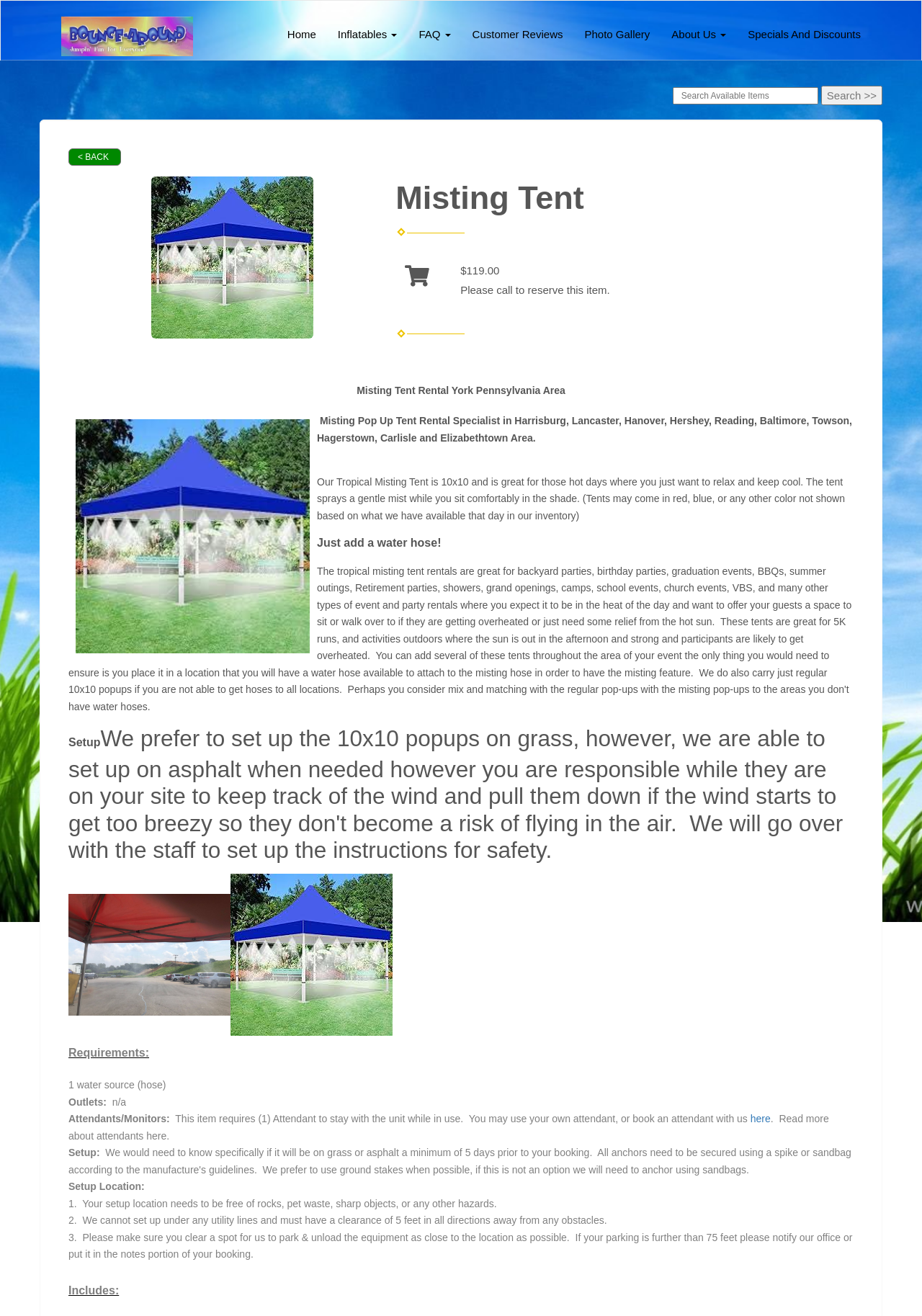Articulate a complete and detailed caption of the webpage elements.

This webpage is about Tropical Misting Tent Rental services offered by 3 Monkeys Inflatables. At the top, there is a navigation menu with links to "Bounce-Around", "Home", "Inflatables", "FAQ", "Customer Reviews", "Photo Gallery", "About Us", and "Specials And Discounts". Below the menu, there is a search bar with a "Search >>" button.

The main content of the page is divided into sections. The first section features an image of a "Misting Tent" and a heading that reads "Misting Tent". Below the image, there is a price tag of "$119.00" and a note that says "Please call to reserve this item." 

The next section has a heading that reads "Misting Tent Rental York Pennsylvania Area" and features an image of "Misting Tent Rentals York near me". Below the image, there is a paragraph of text that describes the Tropical Misting Tent, its features, and its usage.

The following sections provide more information about the setup requirements, including the need for a water source, outlets, and attendants. There are also notes about the setup location, including the need for a clear area free of hazards and obstacles.

Throughout the page, there are several headings, images, and blocks of text that provide detailed information about the Tropical Misting Tent Rental services offered by 3 Monkeys Inflatables.